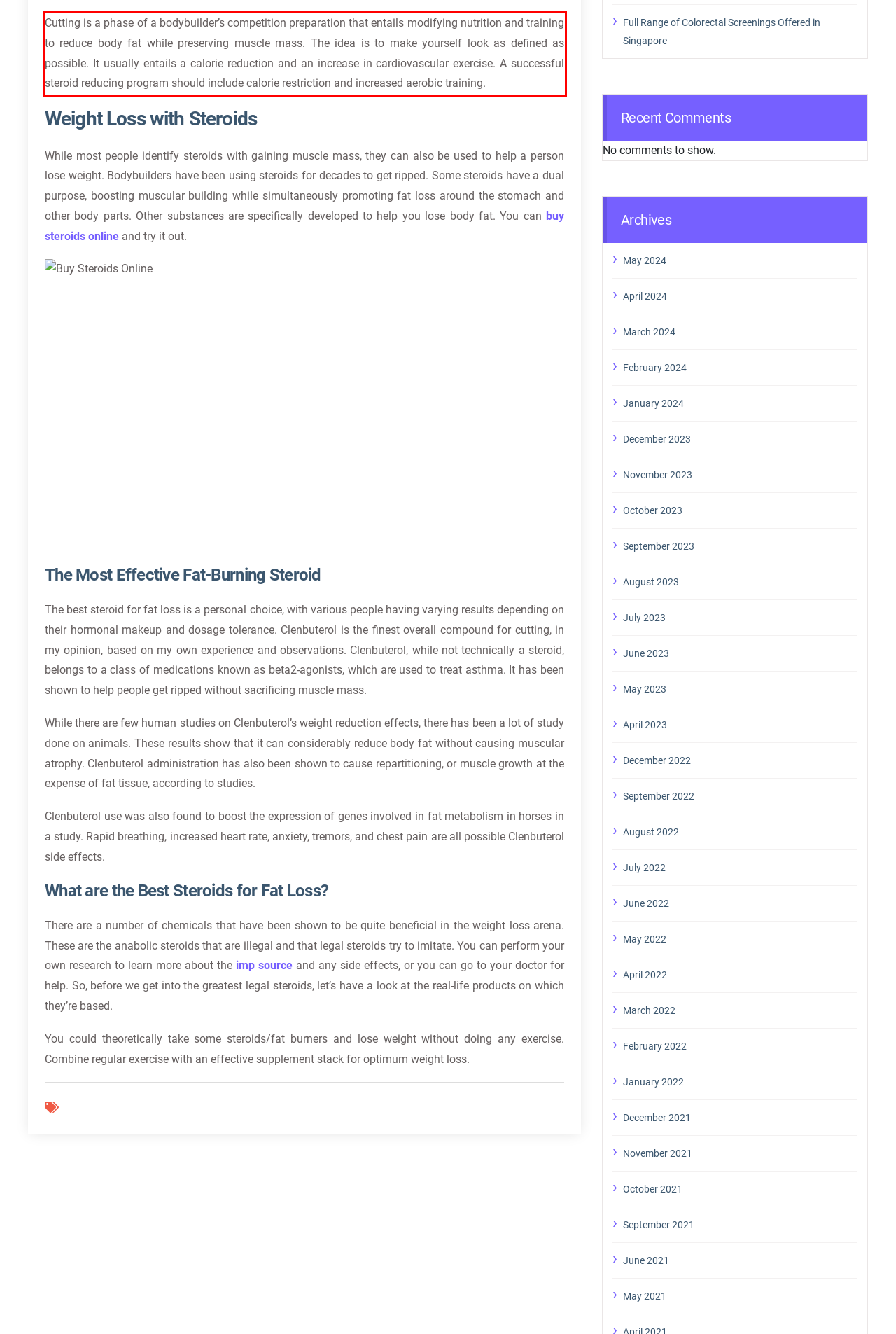By examining the provided screenshot of a webpage, recognize the text within the red bounding box and generate its text content.

Cutting is a phase of a bodybuilder’s competition preparation that entails modifying nutrition and training to reduce body fat while preserving muscle mass. The idea is to make yourself look as defined as possible. It usually entails a calorie reduction and an increase in cardiovascular exercise. A successful steroid reducing program should include calorie restriction and increased aerobic training.